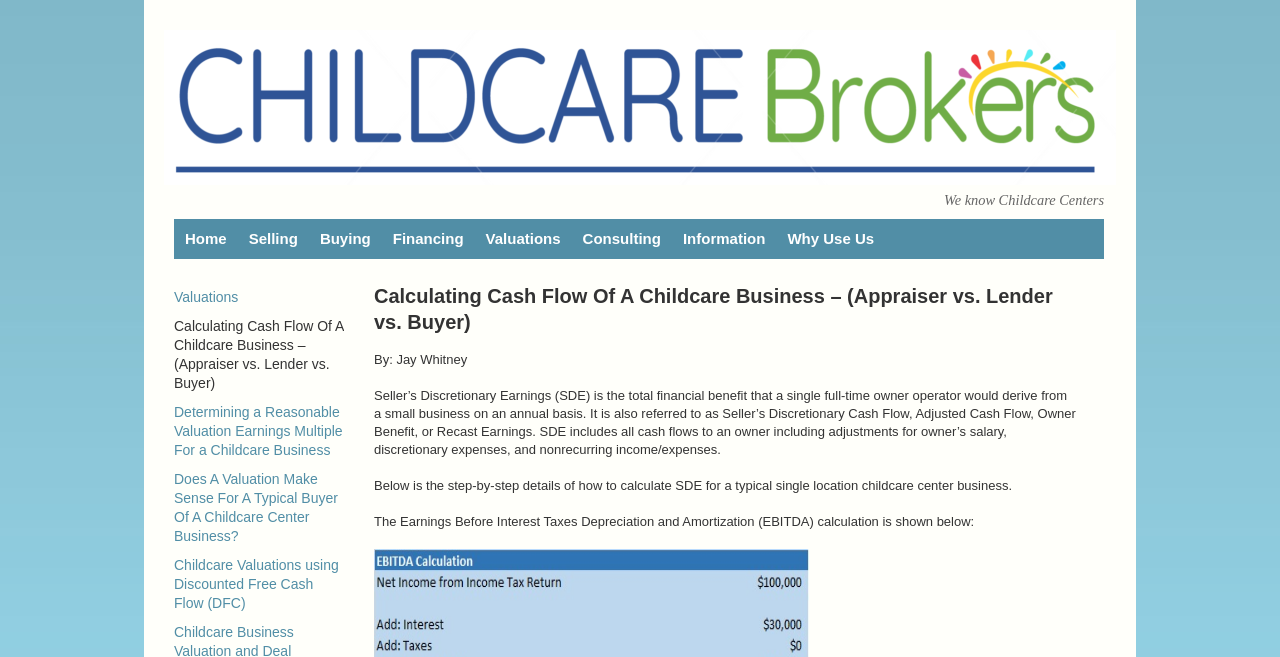Find the bounding box of the web element that fits this description: "We know Childcare Centers".

[0.737, 0.292, 0.862, 0.317]